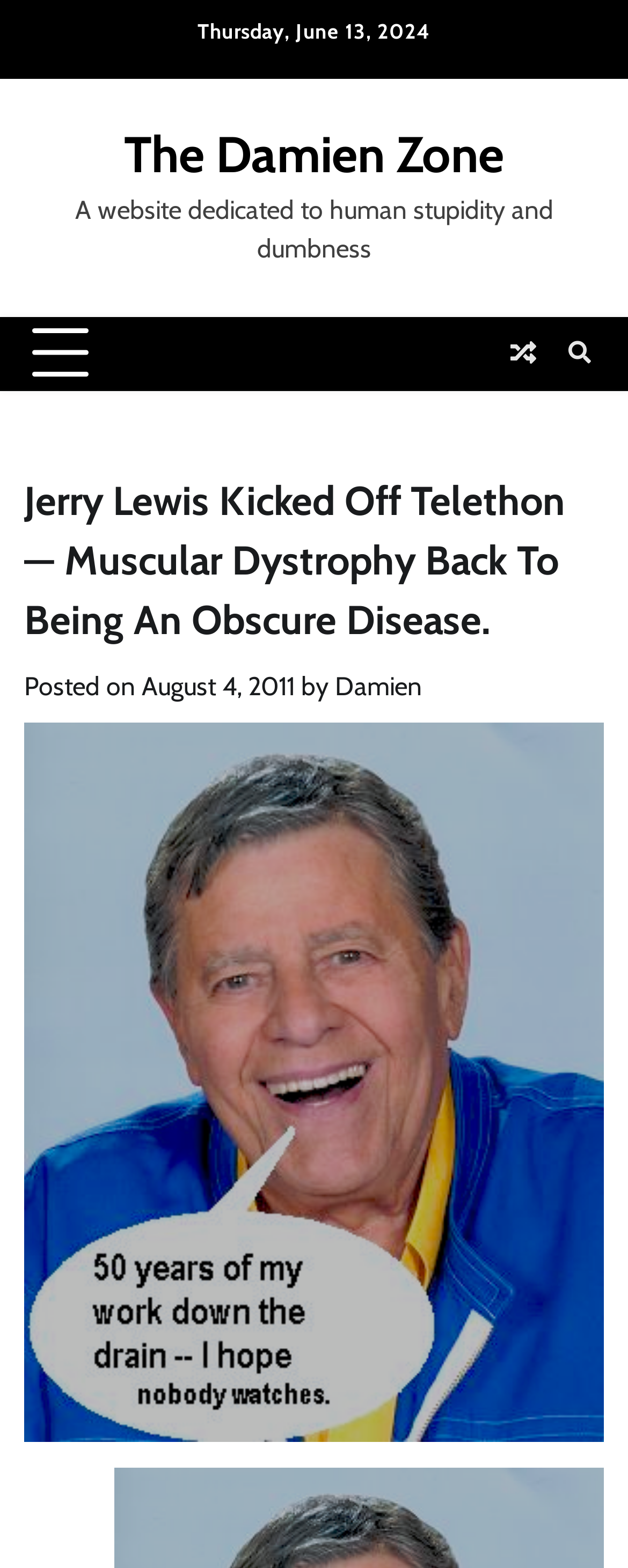What is the name of the website?
Answer with a single word or phrase, using the screenshot for reference.

The Damien Zone